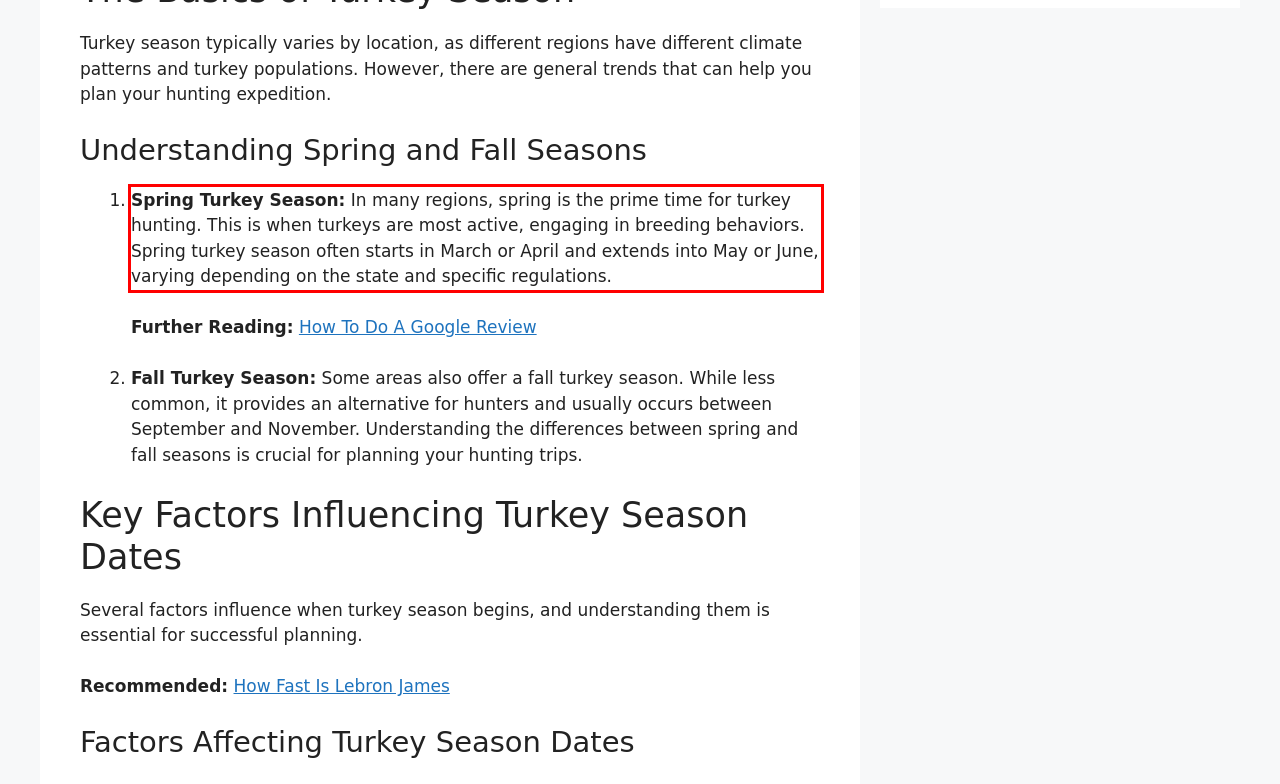Please use OCR to extract the text content from the red bounding box in the provided webpage screenshot.

Spring Turkey Season: In many regions, spring is the prime time for turkey hunting. This is when turkeys are most active, engaging in breeding behaviors. Spring turkey season often starts in March or April and extends into May or June, varying depending on the state and specific regulations.